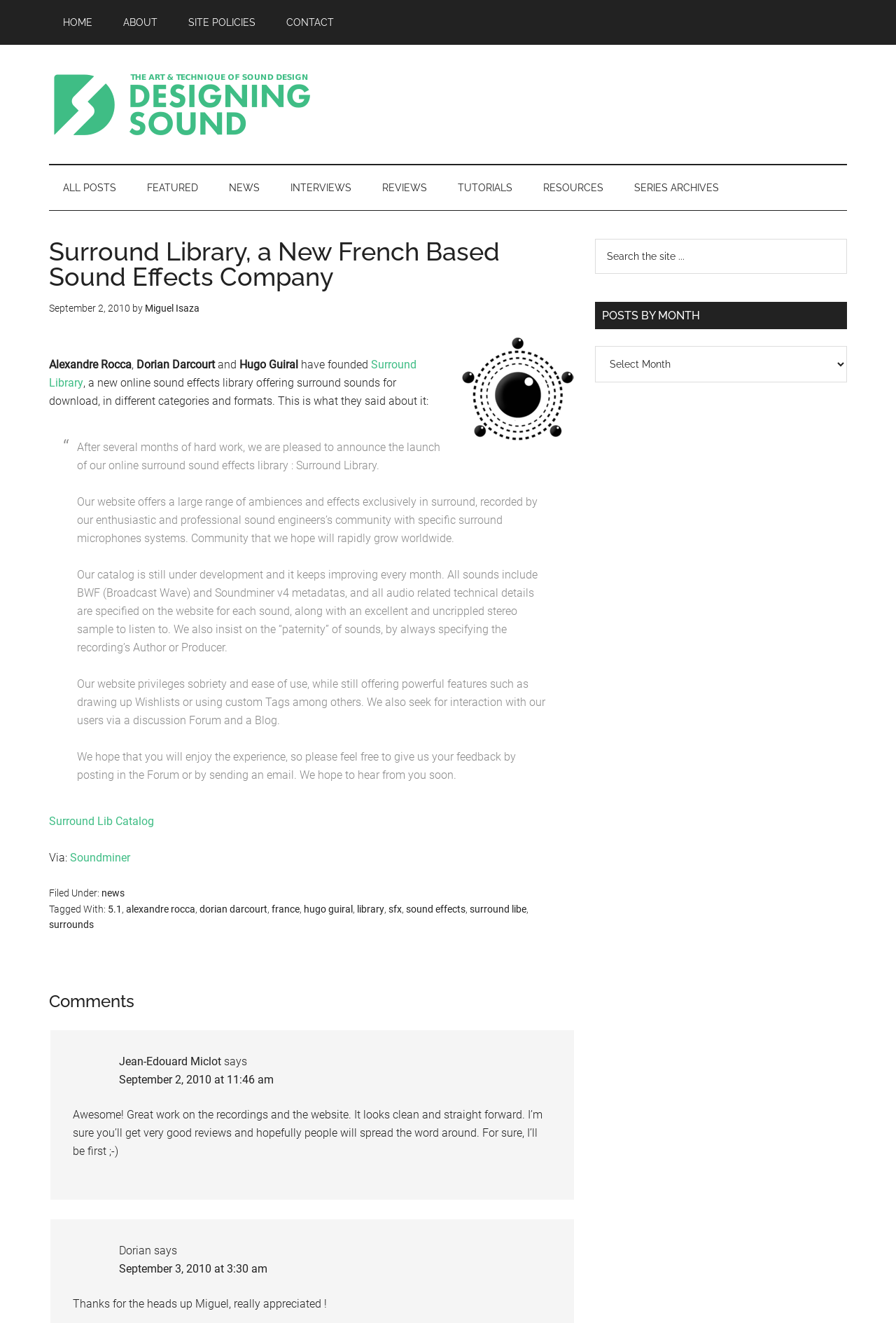Specify the bounding box coordinates of the element's area that should be clicked to execute the given instruction: "Search the site". The coordinates should be four float numbers between 0 and 1, i.e., [left, top, right, bottom].

[0.664, 0.181, 0.945, 0.207]